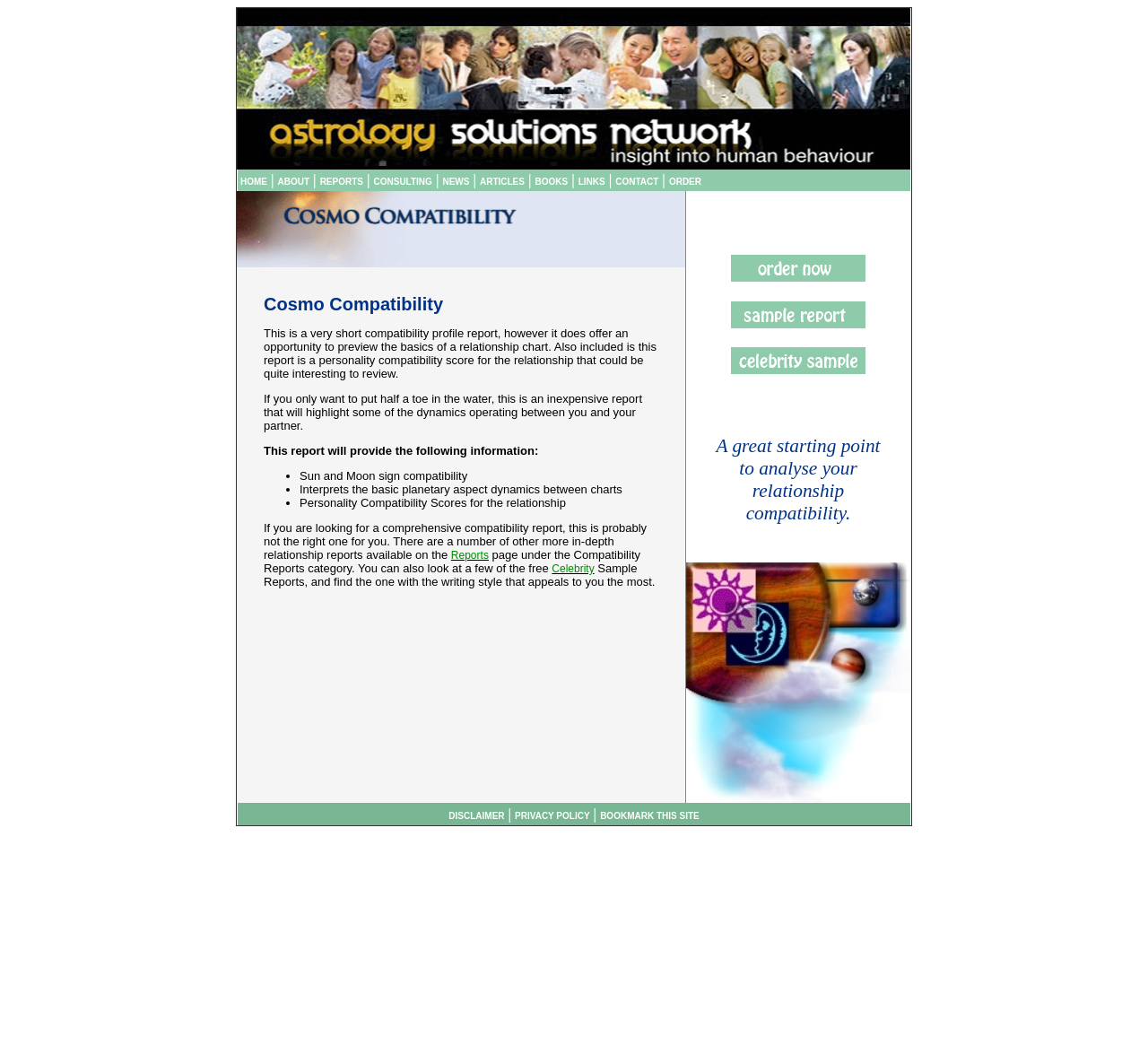Provide the bounding box coordinates of the HTML element this sentence describes: "PRIVACY POLICY". The bounding box coordinates consist of four float numbers between 0 and 1, i.e., [left, top, right, bottom].

[0.448, 0.782, 0.514, 0.791]